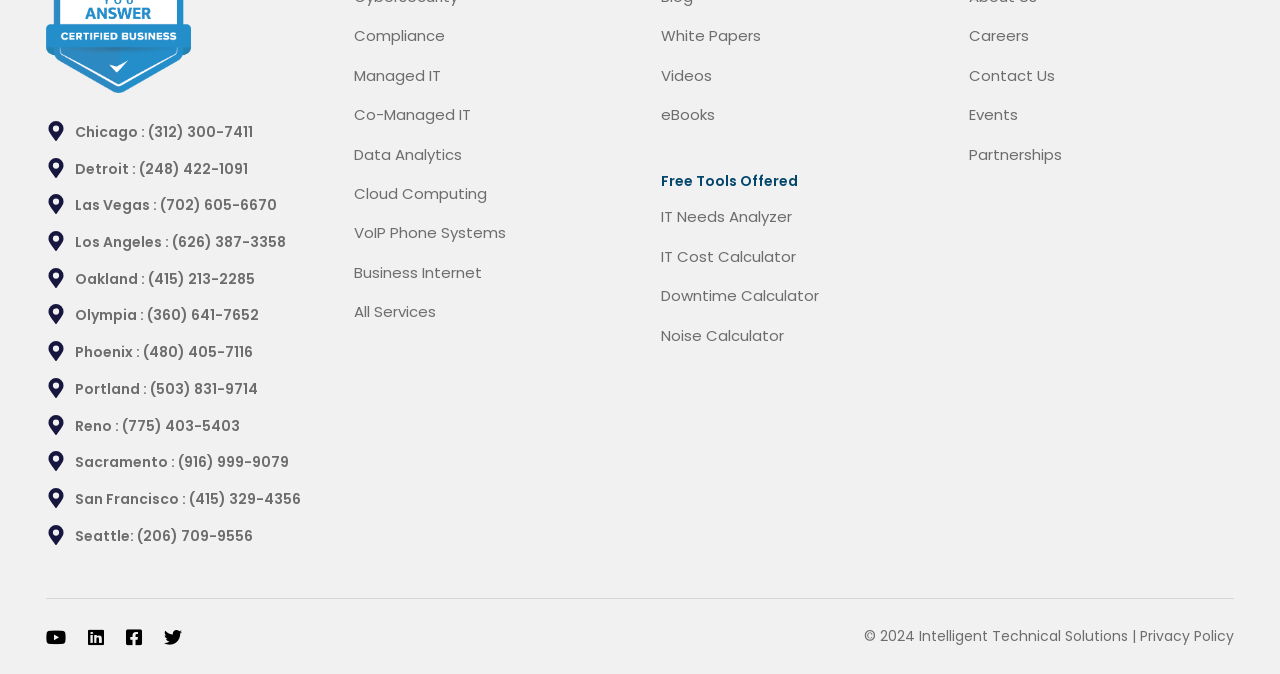Determine the bounding box coordinates for the area that needs to be clicked to fulfill this task: "Search GOV.WALES". The coordinates must be given as four float numbers between 0 and 1, i.e., [left, top, right, bottom].

None